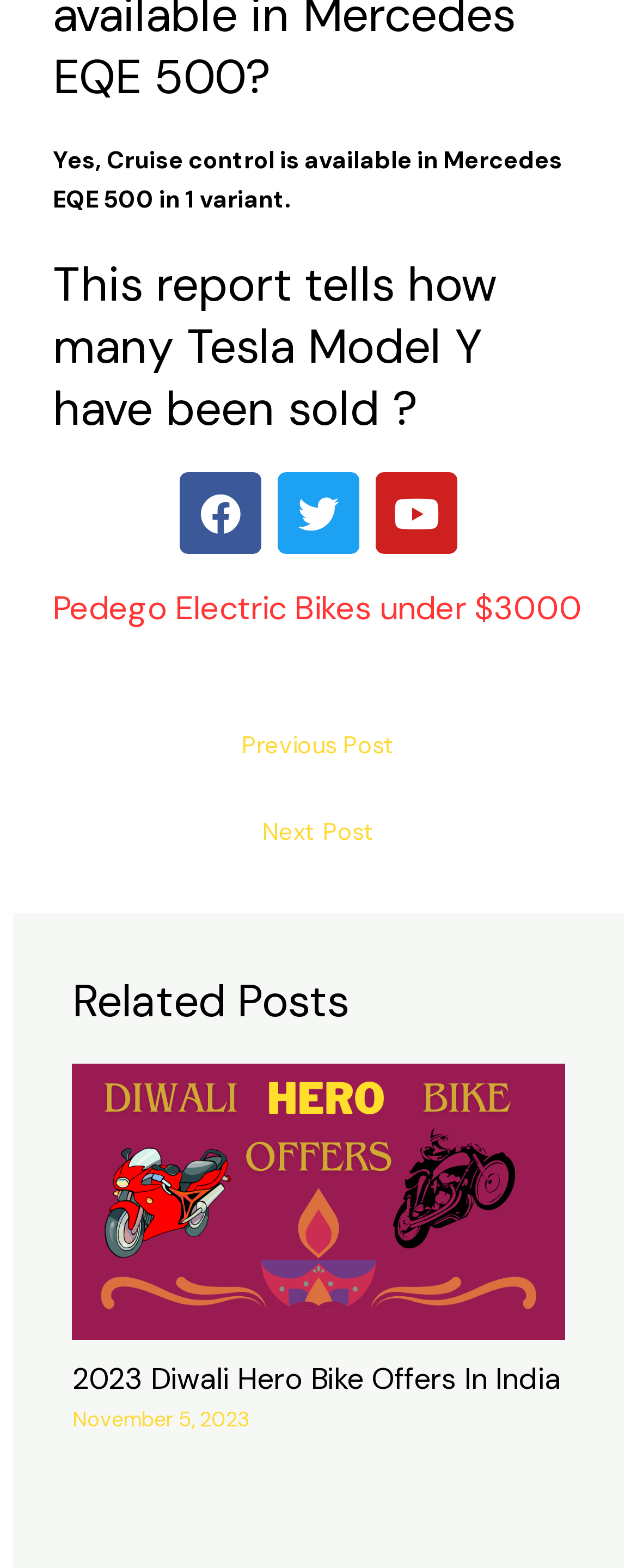What is the date of the related post?
Use the image to give a comprehensive and detailed response to the question.

The date of the related post can be found in the static text element below the heading '2023 Diwali Hero Bike Offers In India', which states 'November 5, 2023'.